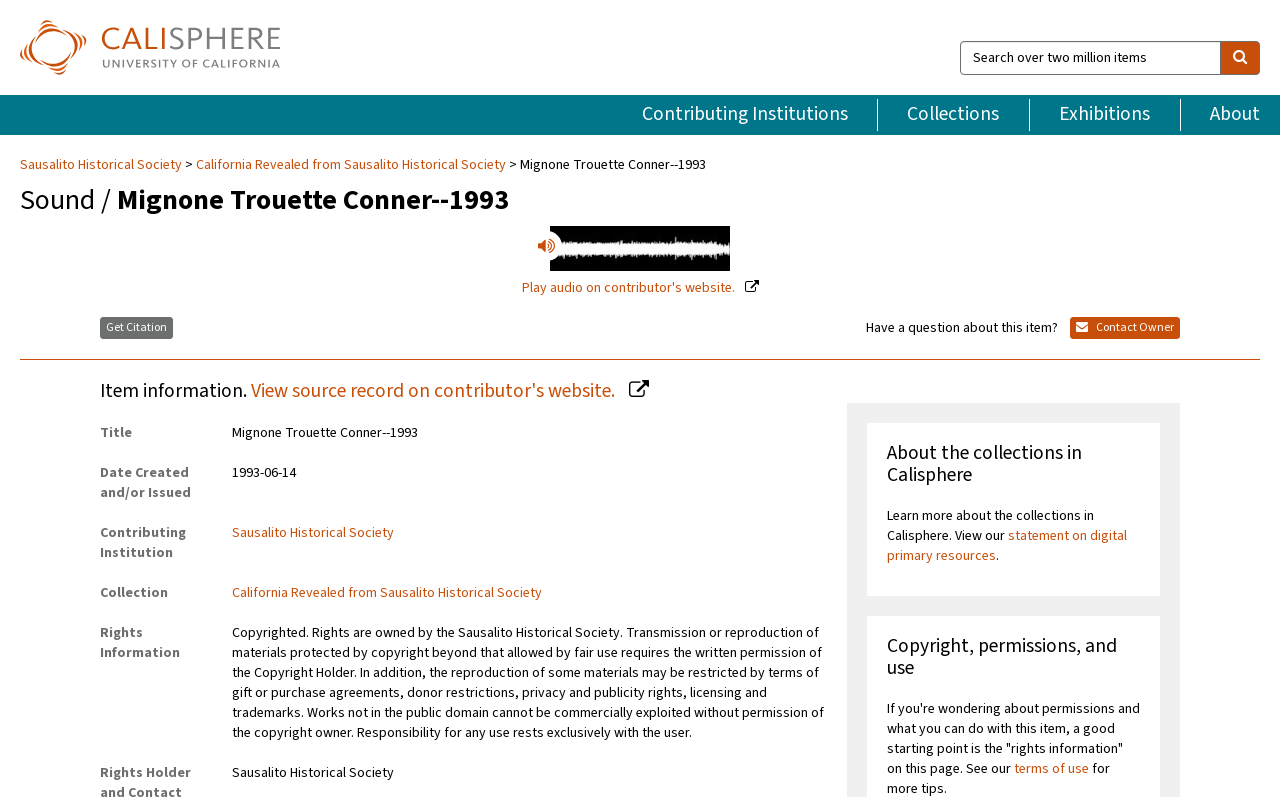What is the collection of the item?
Based on the screenshot, give a detailed explanation to answer the question.

I found the answer by looking at the 'Collection' section in the item information table, which is located below the 'Sound / Mignone Trouette Conner--1993' heading. The table has several rows, each with a term and a detail. The term 'Collection' has a detail that is a link to 'California Revealed from Sausalito Historical Society'.